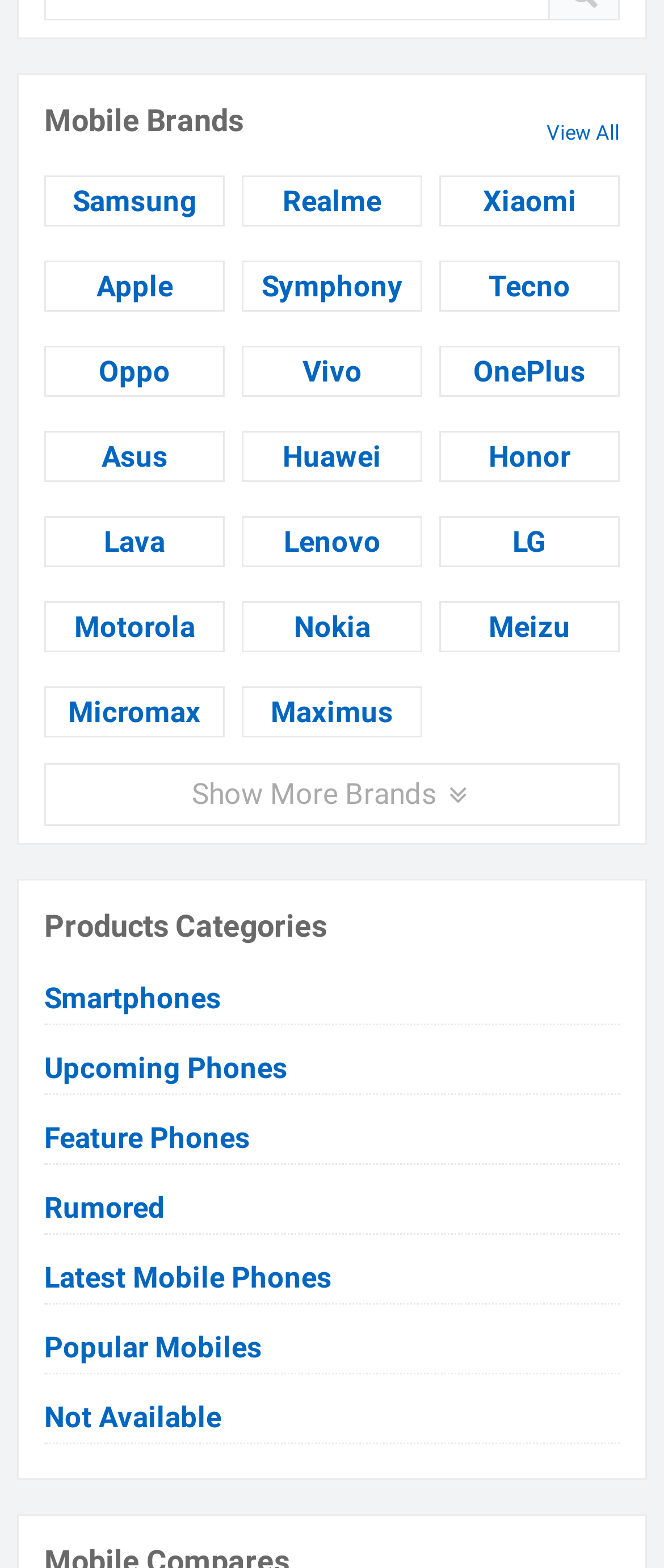Please find the bounding box coordinates of the element that you should click to achieve the following instruction: "Explore latest mobile phones". The coordinates should be presented as four float numbers between 0 and 1: [left, top, right, bottom].

[0.067, 0.799, 0.933, 0.832]